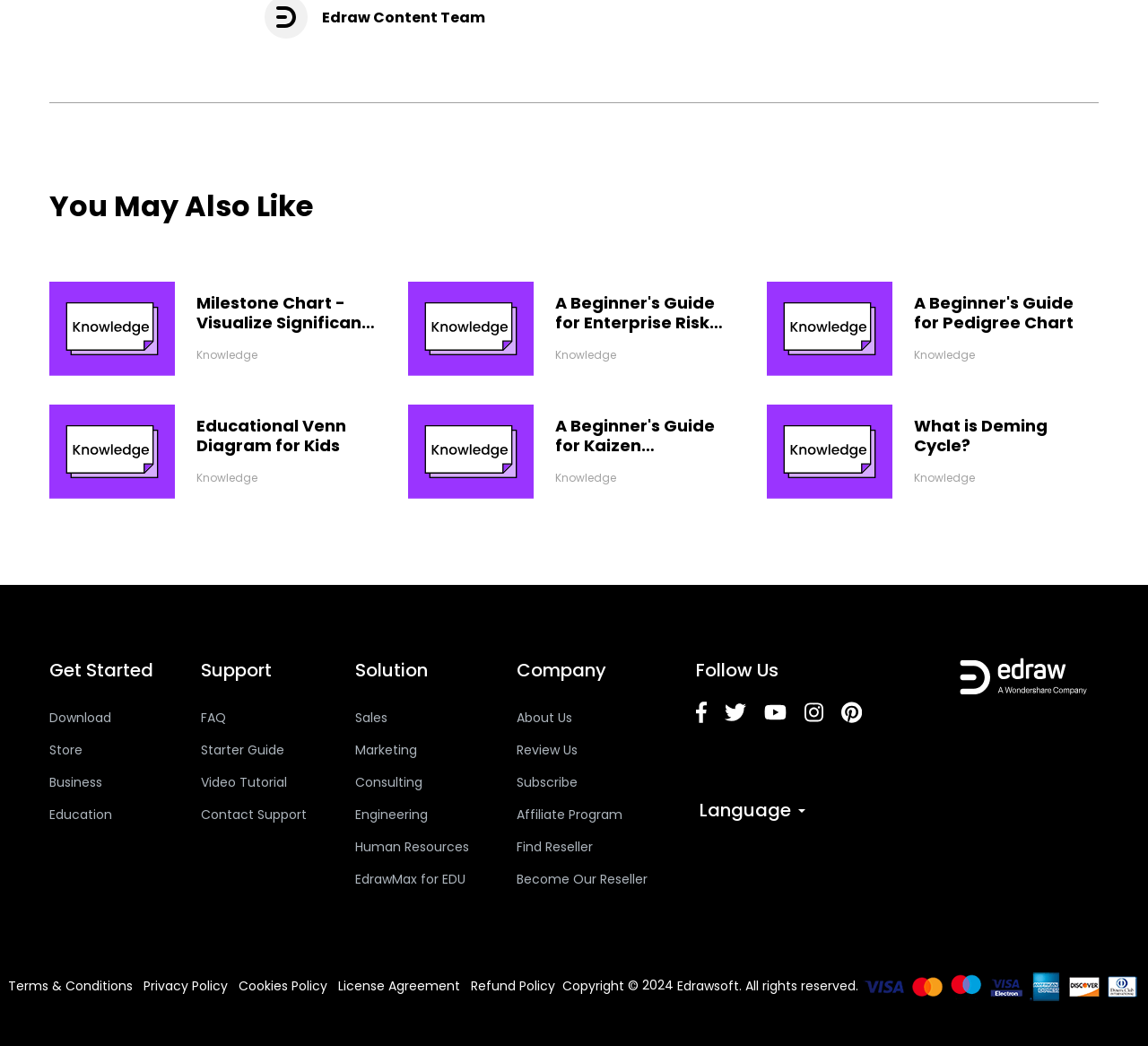Answer the question in a single word or phrase:
How many social media links are present on the webpage?

5